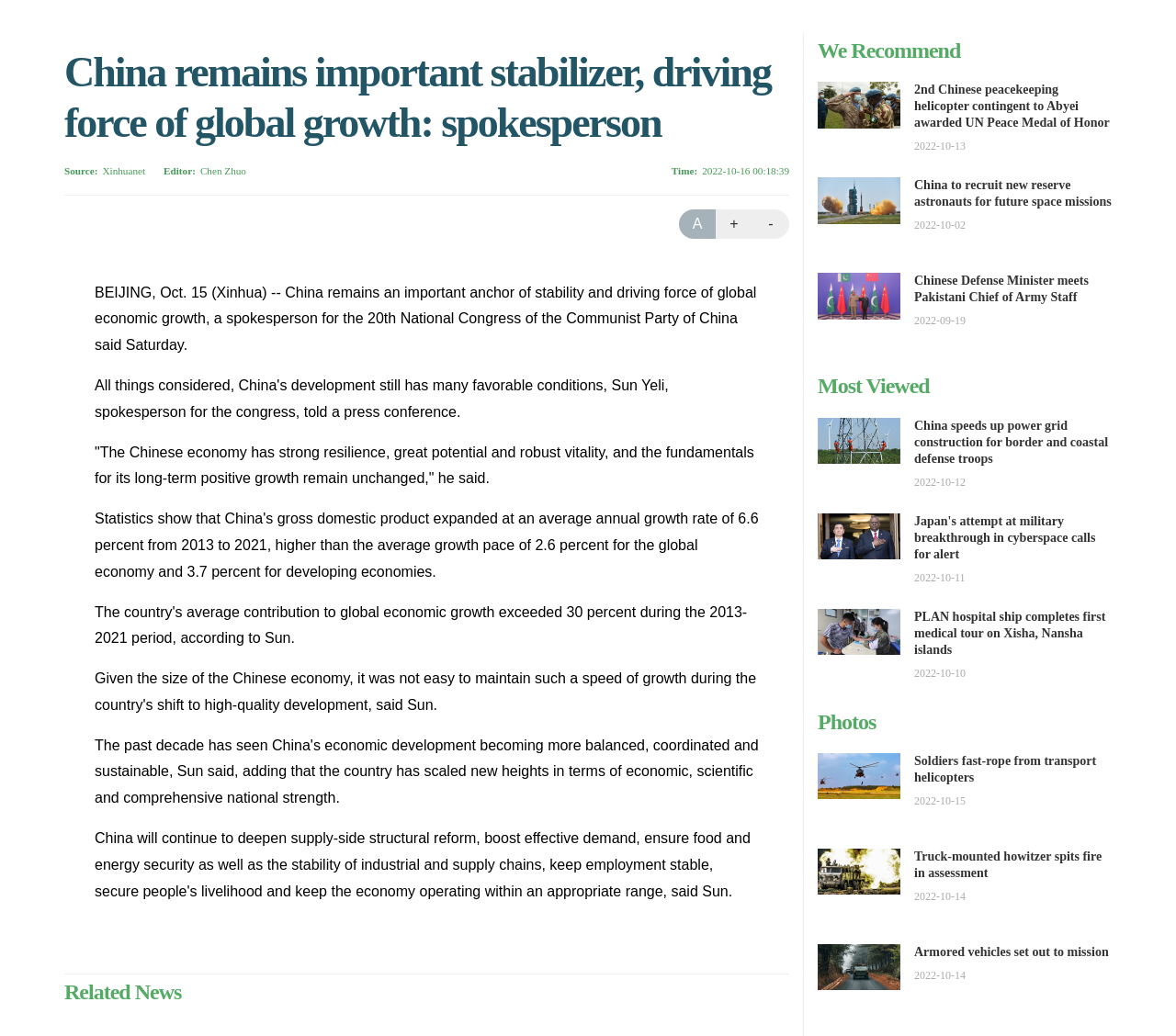Generate an in-depth caption that captures all aspects of the webpage.

This webpage is about China's role in global economic growth, with a focus on its military and defense capabilities. At the top of the page, there is a heading that reads "China remains important stabilizer, driving force of global growth: spokesperson." Below this heading, there is a description list with three terms: "Source", "Editor", and "Time", each with corresponding details.

The main content of the page is divided into two sections. The left section contains a news article with a heading that summarizes the content. The article discusses China's importance in global economic growth, citing a spokesperson for the 20th National Congress of the Communist Party of China. The article is followed by two paragraphs of text that provide more details on China's economic growth and its potential.

The right section of the page is dedicated to related news and recommended articles. There are several headings, including "Related News", "We Recommend", "Most Viewed", and "Photos". Each heading is followed by a list of links to news articles, with accompanying images and dates. The articles cover a range of topics, including China's military capabilities, defense strategies, and international relations.

In total, there are 10 news articles and 10 images on the right side of the page, each with a heading and a brief description. The images are scattered throughout the section, with some appearing above their corresponding headings and others below. The overall layout of the page is organized, with clear headings and concise text that makes it easy to navigate and find relevant information.